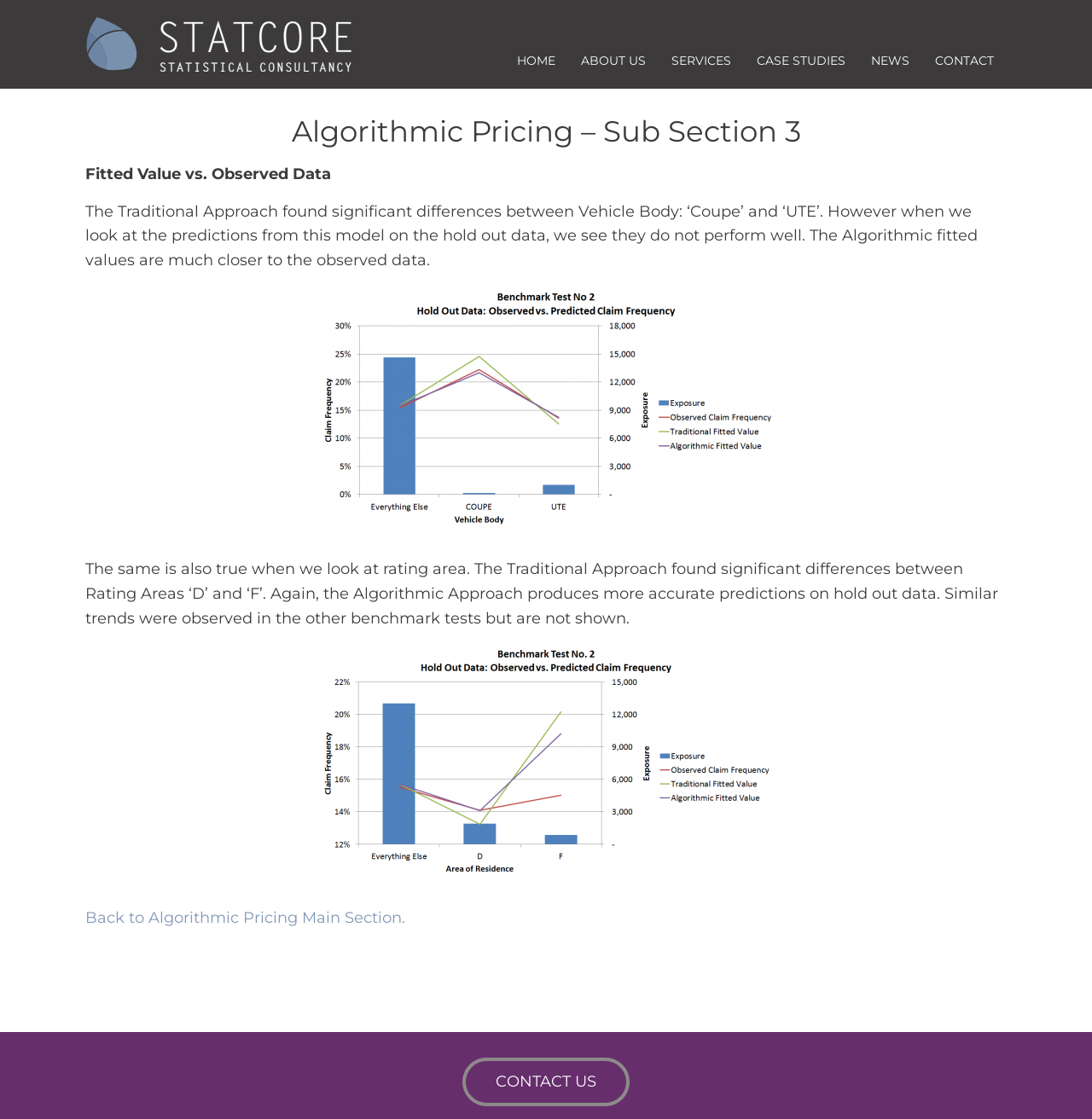Locate the bounding box coordinates of the element that should be clicked to execute the following instruction: "visit Statcore homepage".

[0.066, 0.0, 0.322, 0.079]